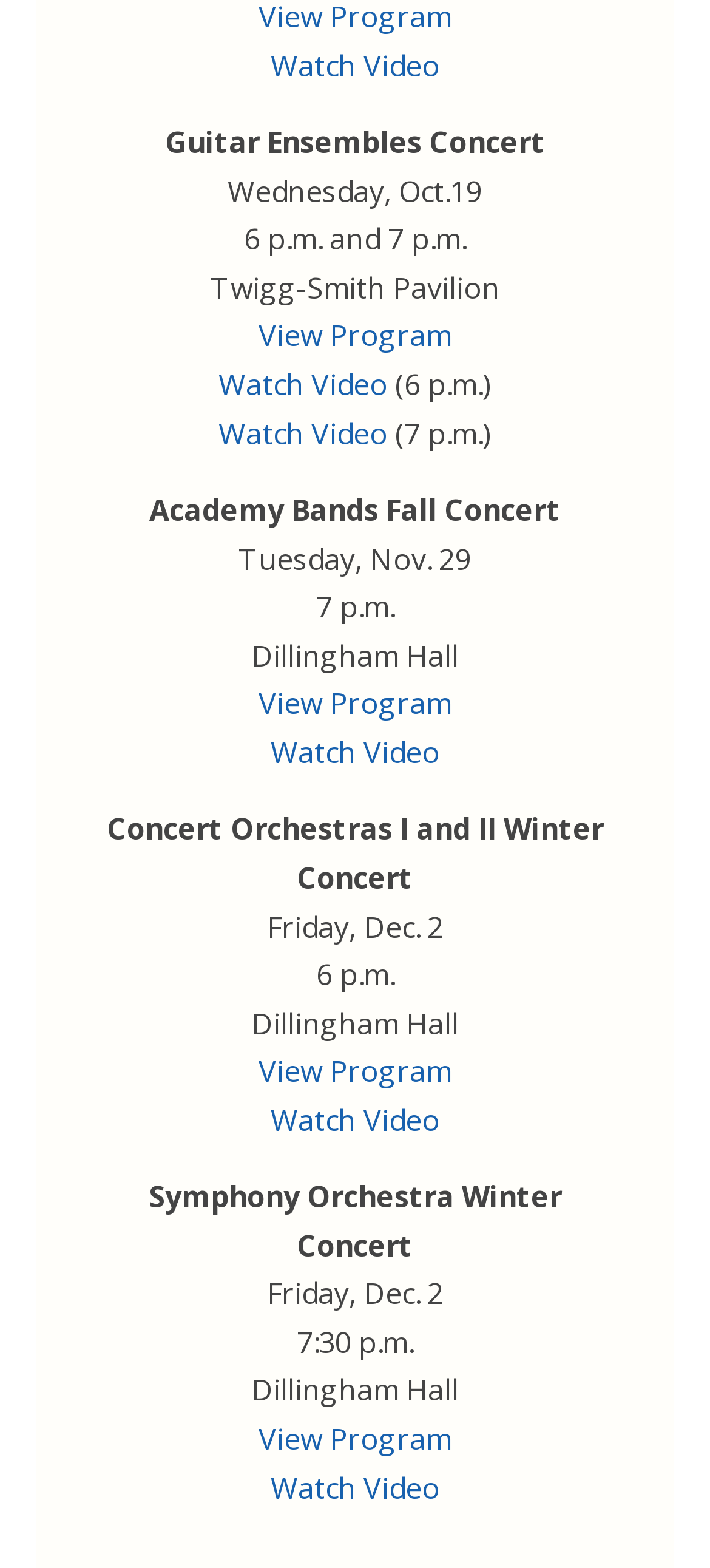What is the time of the Symphony Orchestra Winter Concert?
Please provide a detailed and thorough answer to the question.

I looked for the concert title 'Symphony Orchestra Winter Concert' and found the corresponding time information, which is '7:30 p.m'.